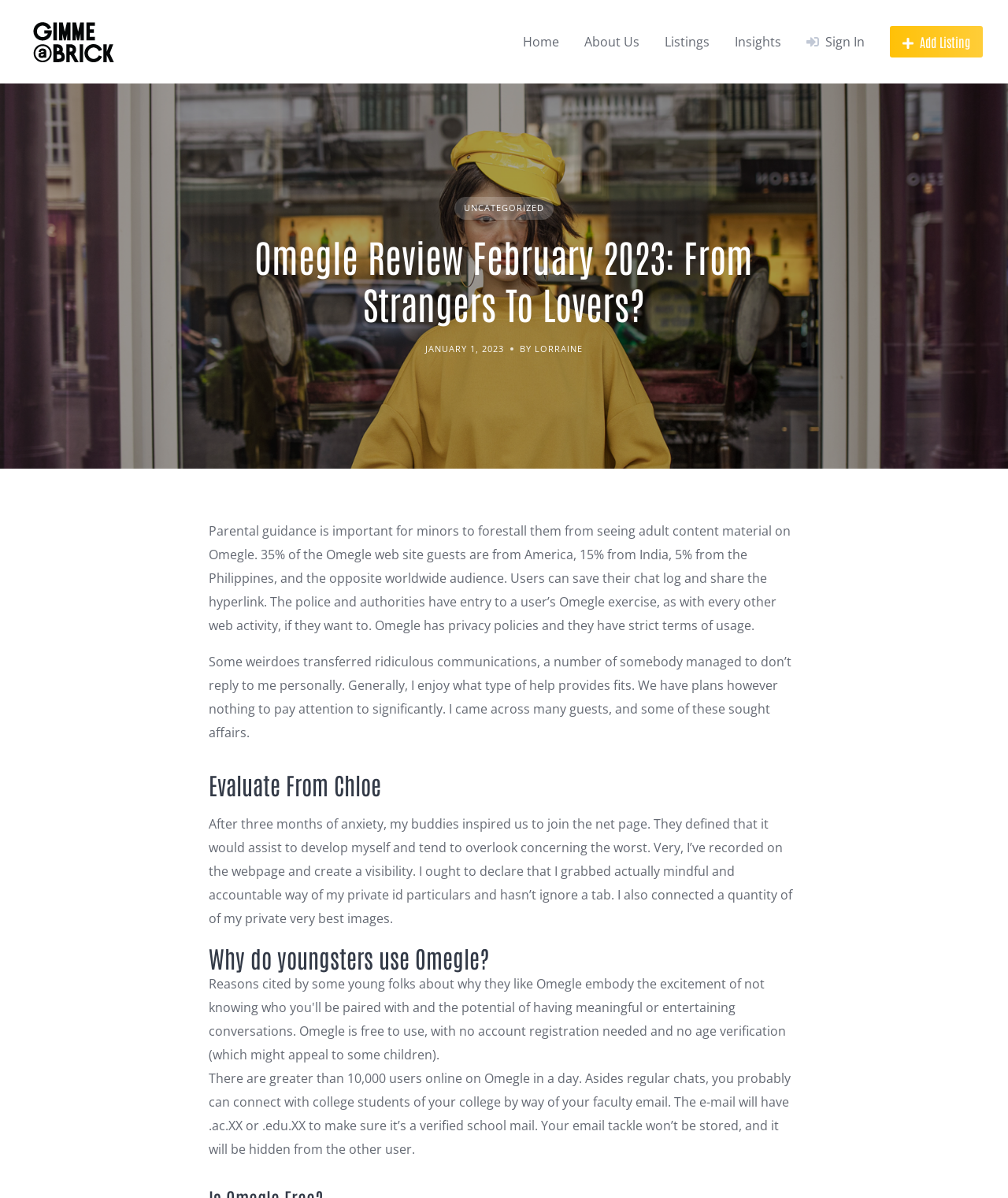Please locate the bounding box coordinates of the element that needs to be clicked to achieve the following instruction: "Click the 'Add Listing' button". The coordinates should be four float numbers between 0 and 1, i.e., [left, top, right, bottom].

[0.883, 0.022, 0.975, 0.048]